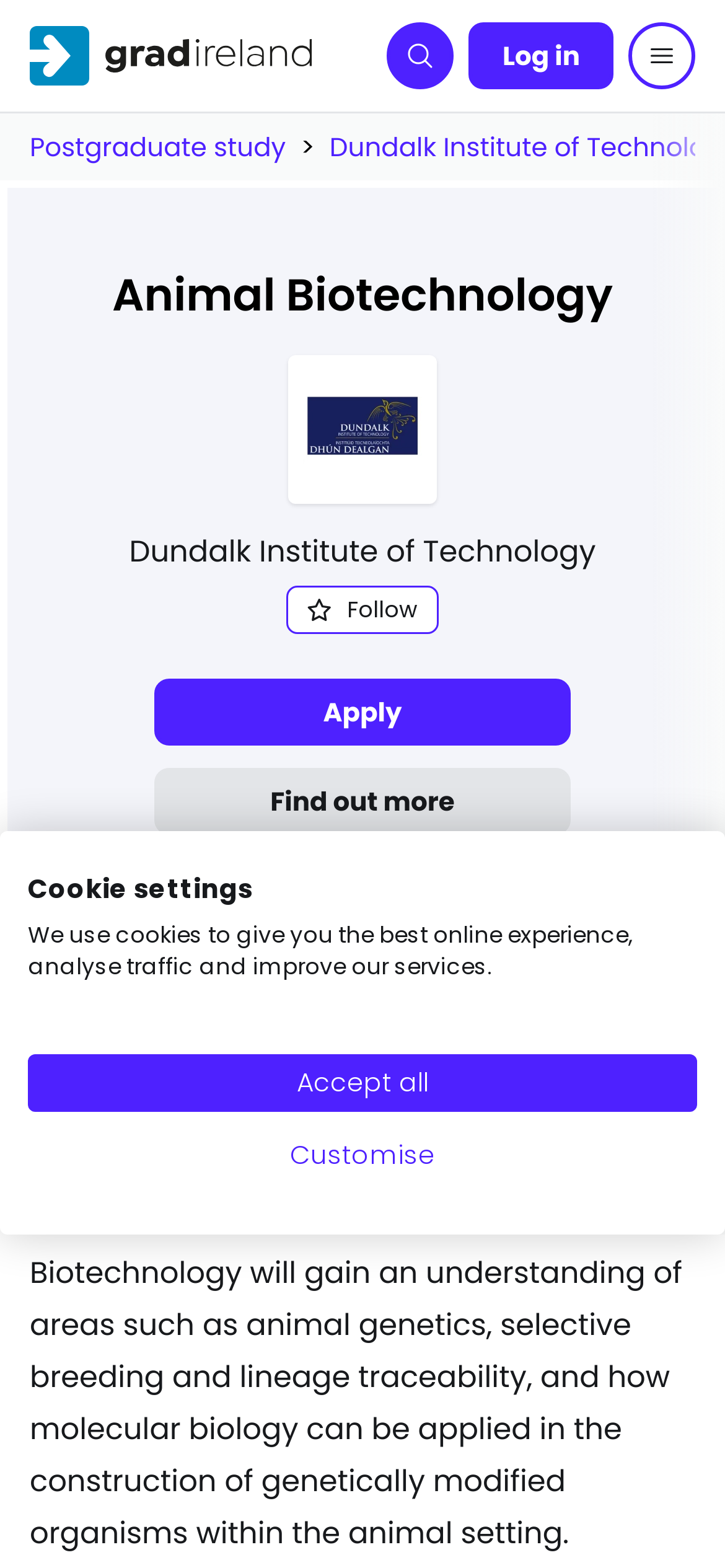Bounding box coordinates are given in the format (top-left x, top-left y, bottom-right x, bottom-right y). All values should be floating point numbers between 0 and 1. Provide the bounding box coordinate for the UI element described as: parent_node: Oradell Garage

None